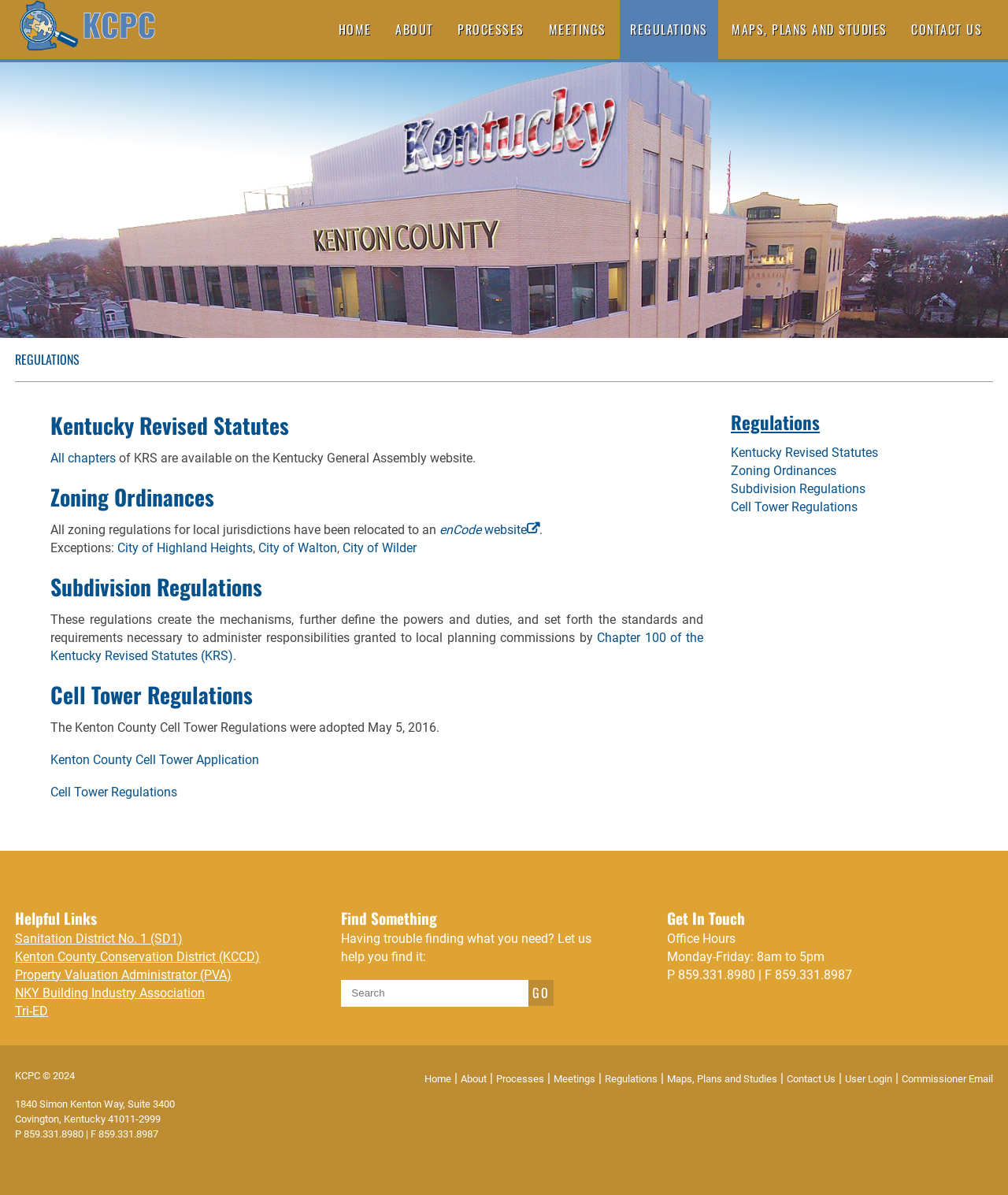Given the description Property Valuation Administrator (PVA), predict the bounding box coordinates of the UI element. Ensure the coordinates are in the format (top-left x, top-left y, bottom-right x, bottom-right y) and all values are between 0 and 1.

[0.015, 0.809, 0.23, 0.822]